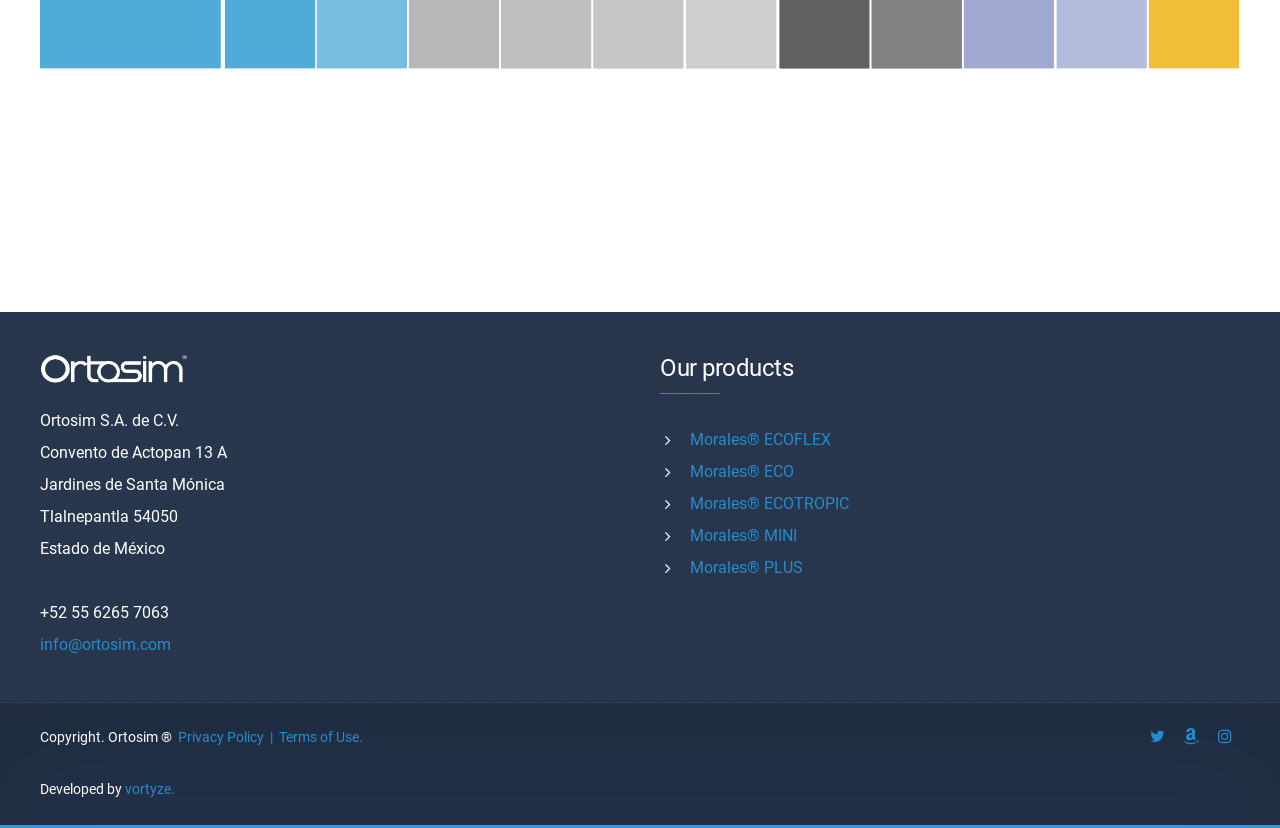What is the phone number of the company?
Using the information from the image, answer the question thoroughly.

The phone number of the company is found in the static text element that reads '+52 55 6265 7063', which is located below the company address.